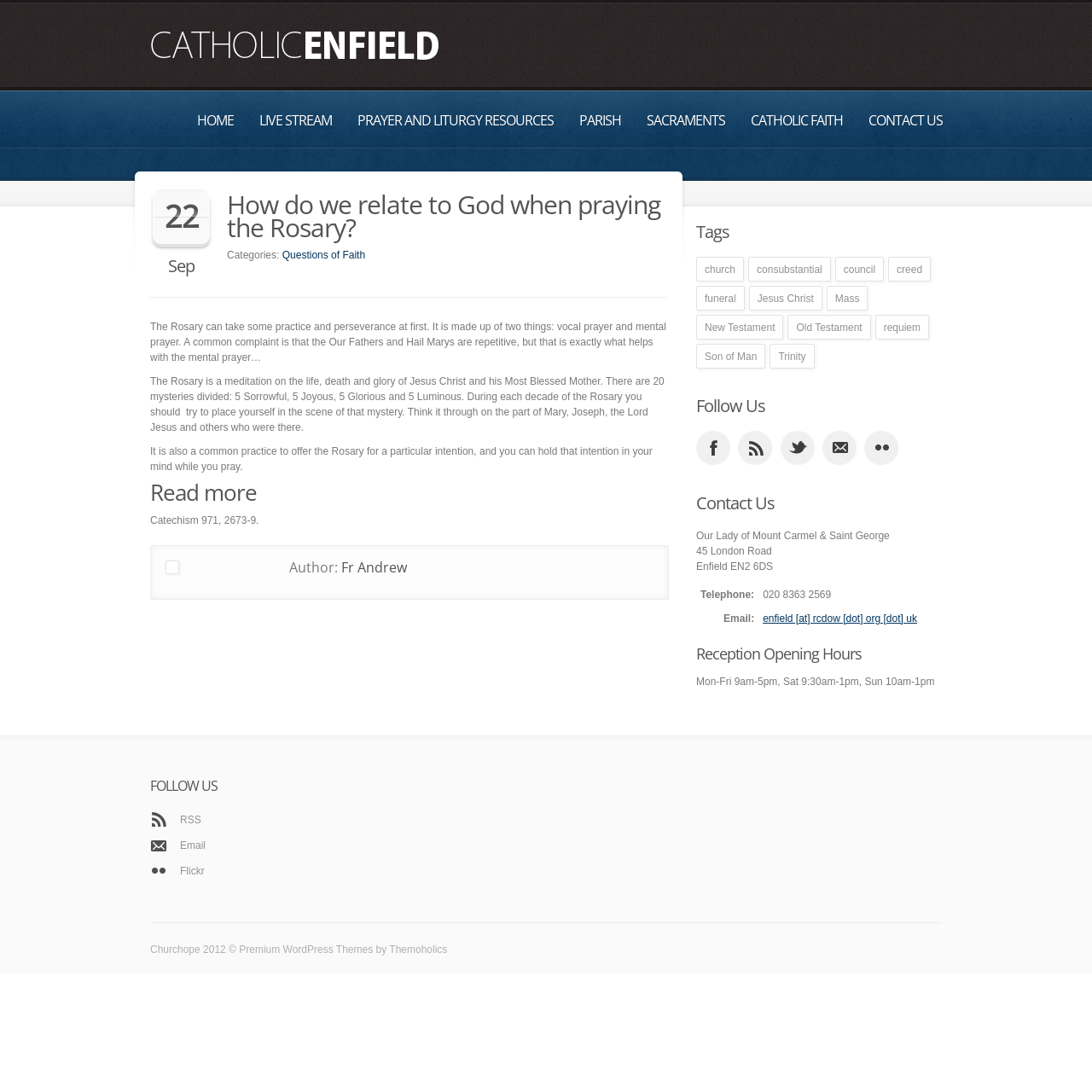Using details from the image, please answer the following question comprehensively:
What is the purpose of the Rosary?

According to the article, the Rosary is a meditation on the life, death and glory of Jesus Christ and his Most Blessed Mother. It is a way to place oneself in the scene of each mystery and think it through on the part of Mary, Joseph, the Lord Jesus and others who were there.